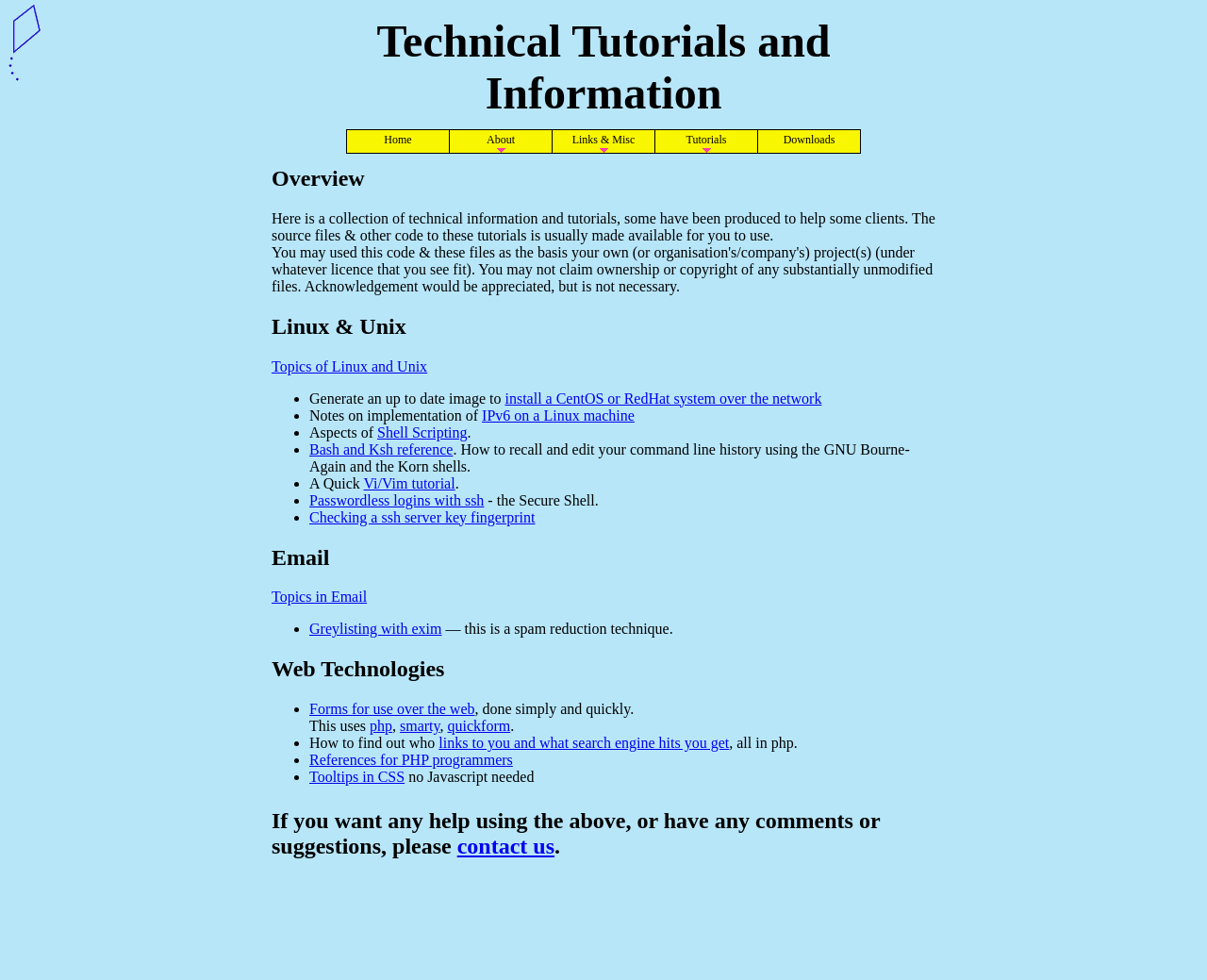Find the bounding box coordinates of the element you need to click on to perform this action: 'Contact us'. The coordinates should be represented by four float values between 0 and 1, in the format [left, top, right, bottom].

[0.379, 0.851, 0.459, 0.876]